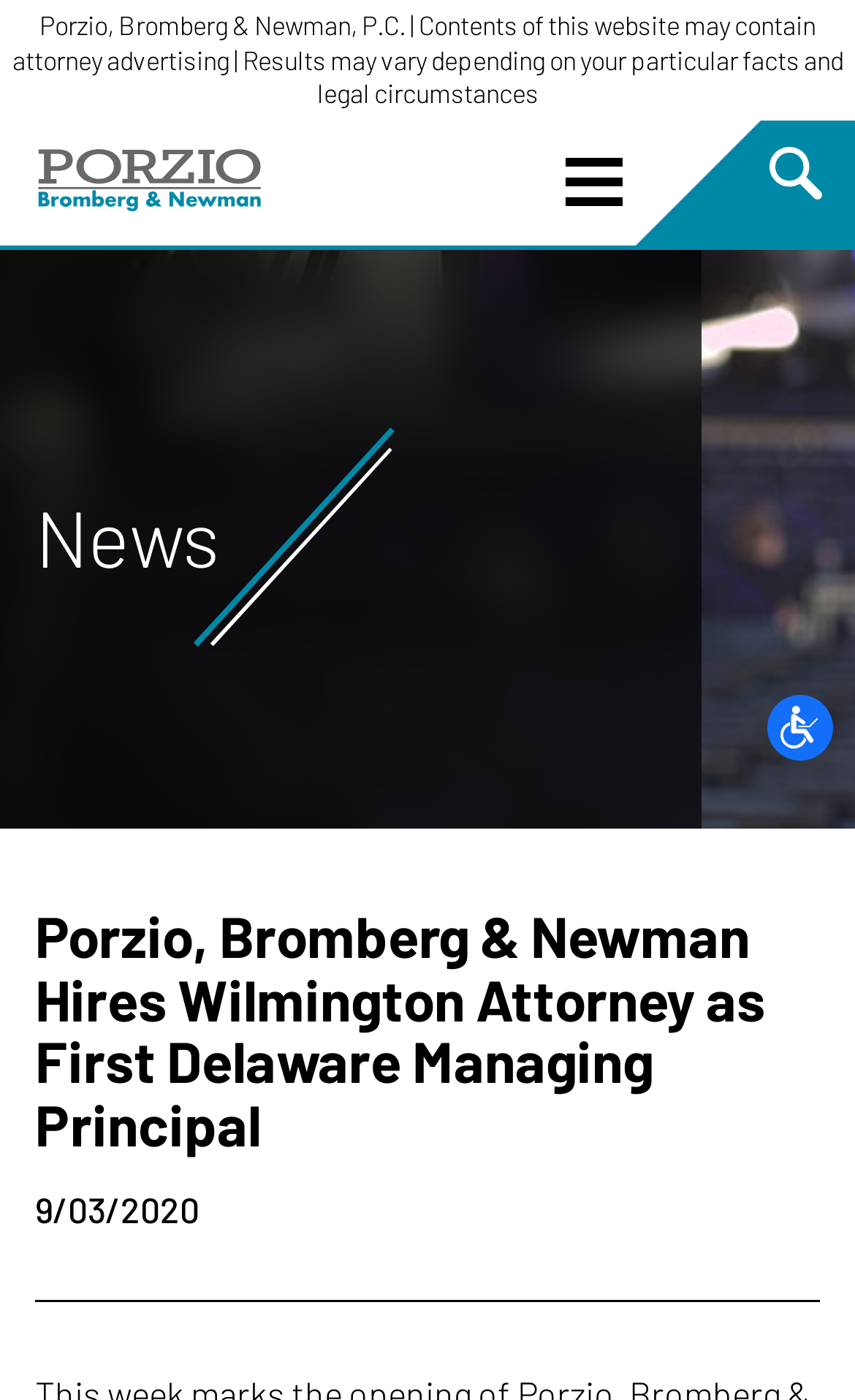What is the topic of the news article?
Look at the screenshot and respond with one word or a short phrase.

Hiring of Wilmington Attorney